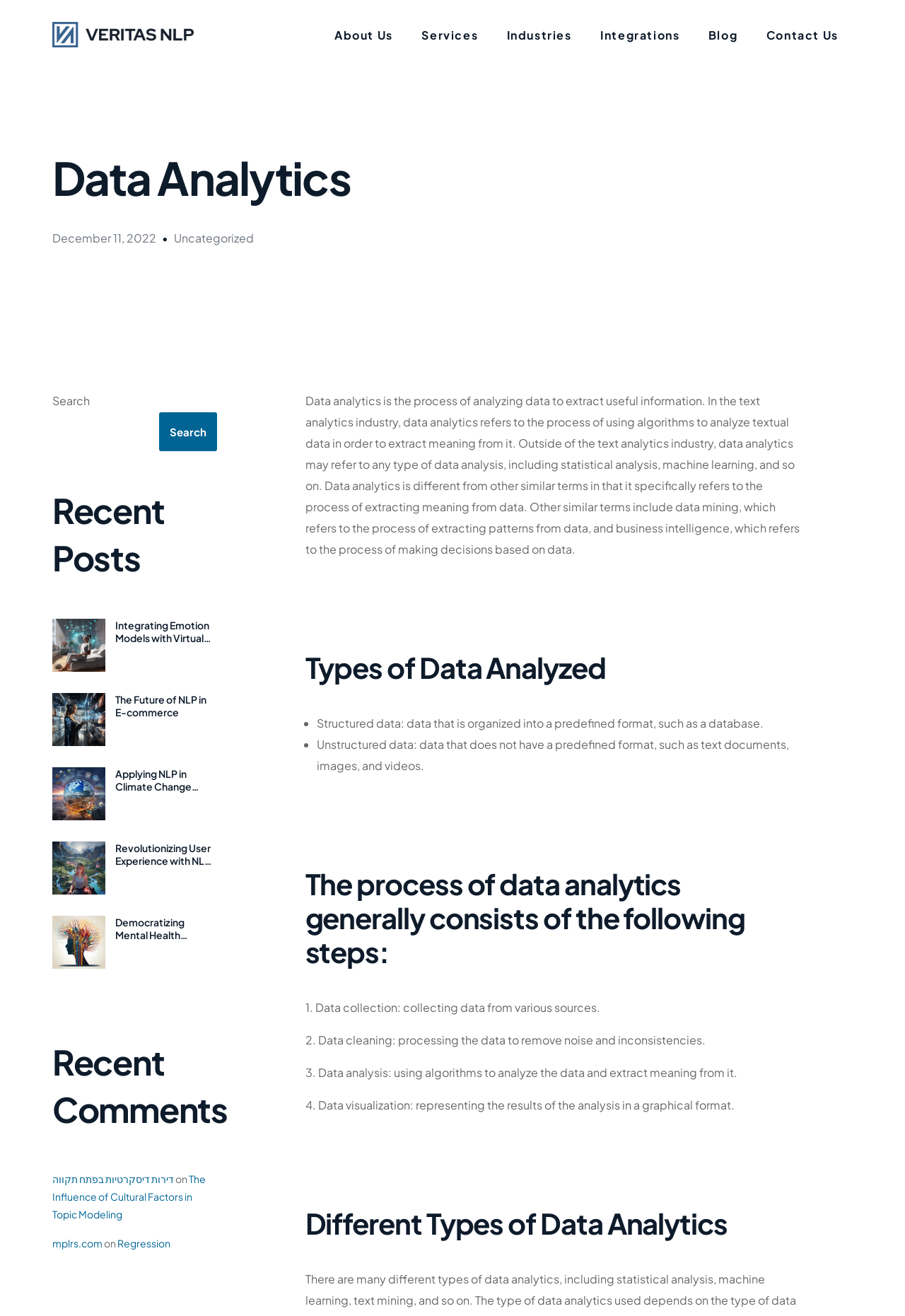What is the fourth step in the data analytics process?
Please provide a comprehensive and detailed answer to the question.

The process of data analytics is described in the webpage, and the fourth step is mentioned as 'Data visualization: representing the results of the analysis in a graphical format'.